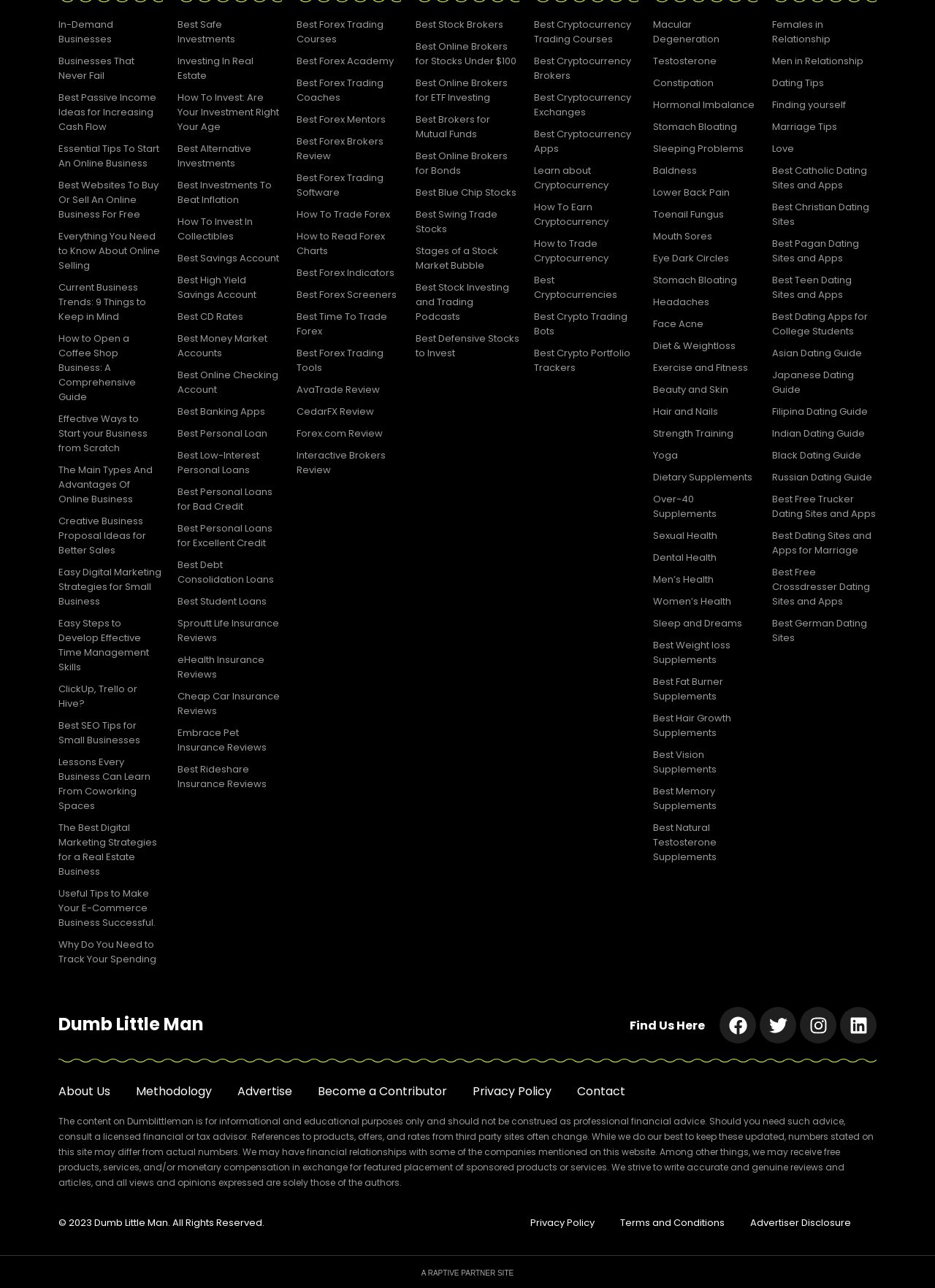Please identify the bounding box coordinates of the clickable area that will fulfill the following instruction: "Check out 'Macular Degeneration'". The coordinates should be in the format of four float numbers between 0 and 1, i.e., [left, top, right, bottom].

[0.699, 0.011, 0.81, 0.039]